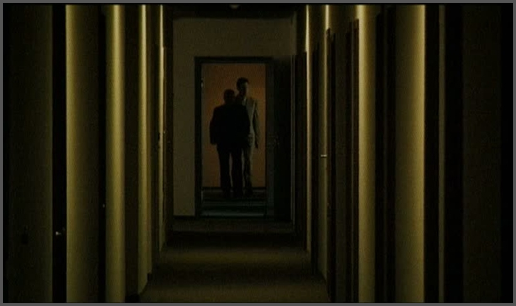What is the name of the director associated with this storytelling style?
Please answer the question with a single word or phrase, referencing the image.

Andrey Zvyagintsev